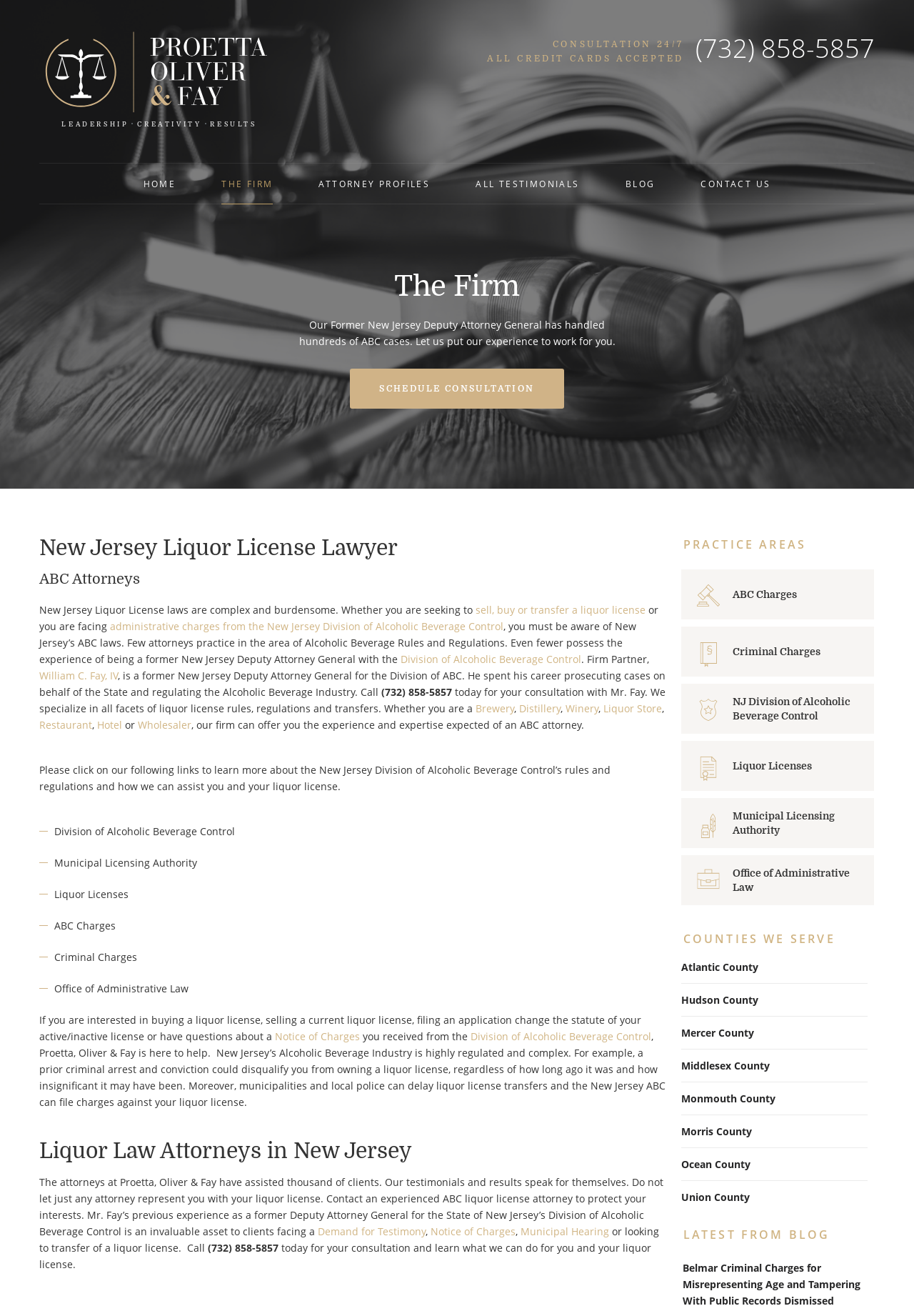What type of licenses do the attorneys at Proetta, Oliver & Fay specialize in?
Please provide a single word or phrase based on the screenshot.

Liquor licenses